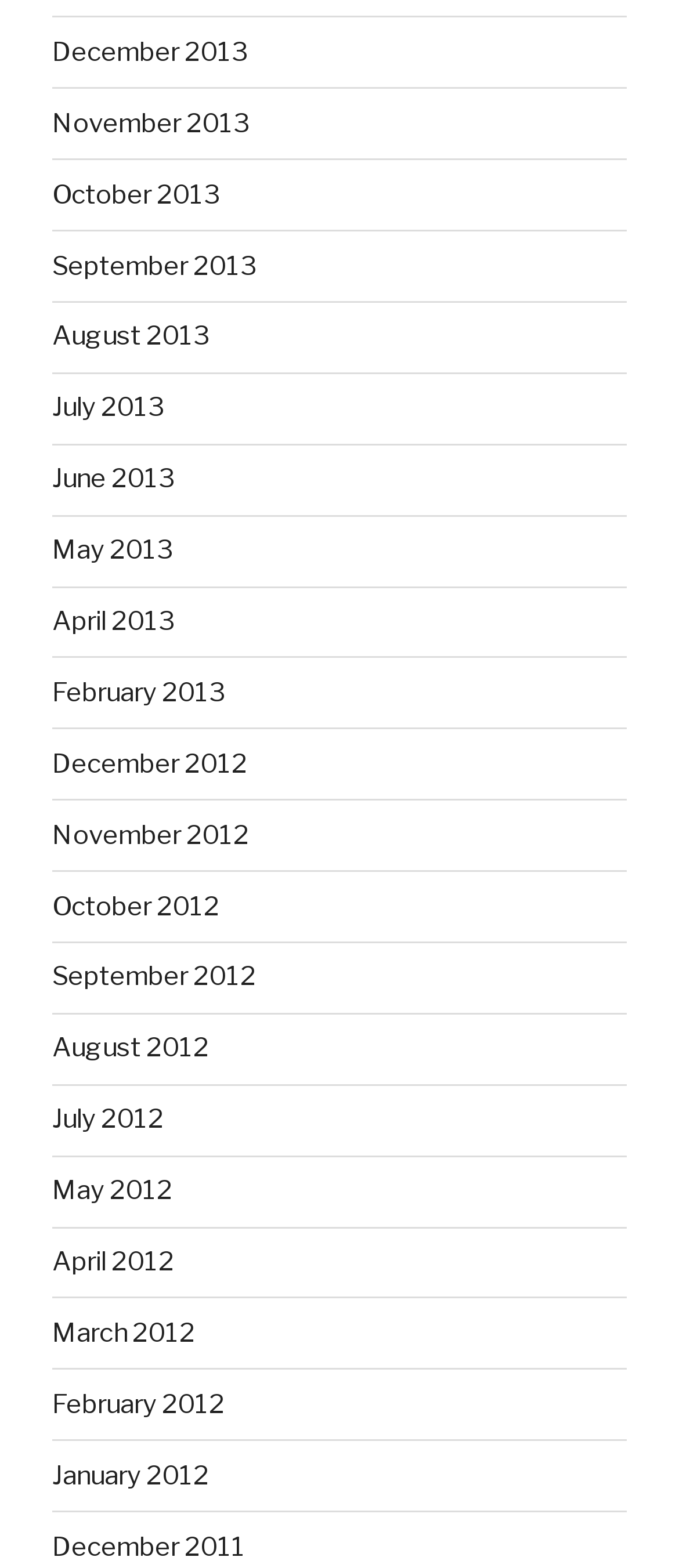Give a short answer using one word or phrase for the question:
Are there any months listed in March?

Yes